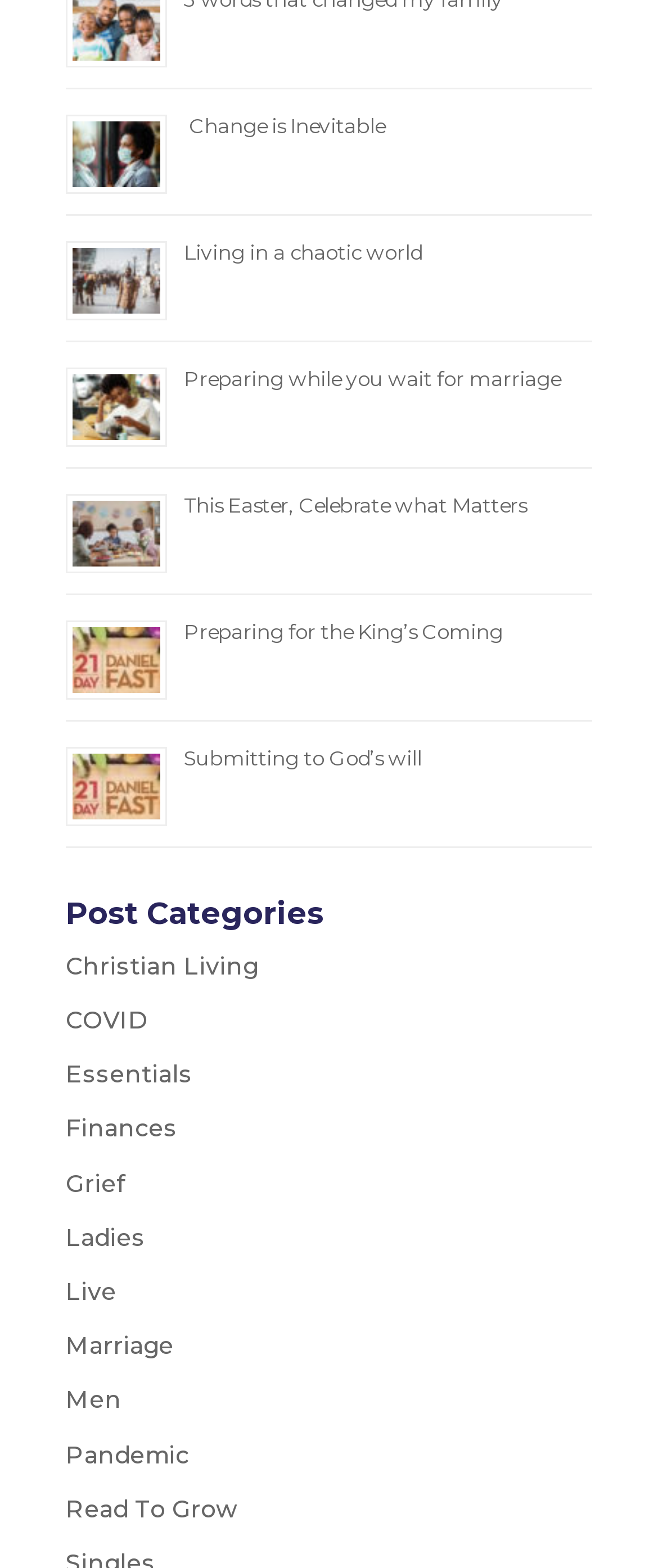Please predict the bounding box coordinates of the element's region where a click is necessary to complete the following instruction: "Read 'This Easter, Celebrate what Matters'". The coordinates should be represented by four float numbers between 0 and 1, i.e., [left, top, right, bottom].

[0.279, 0.314, 0.8, 0.33]